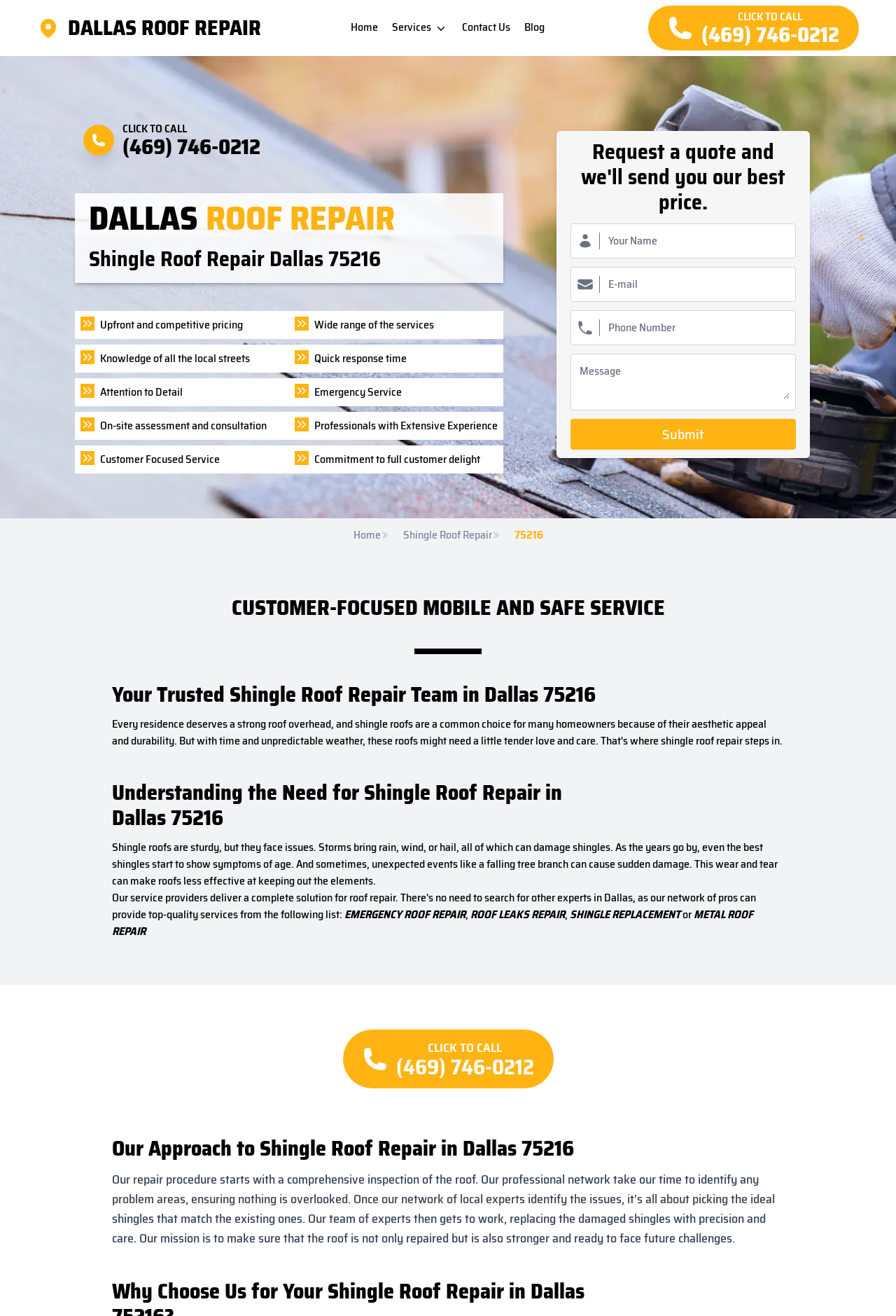Can you specify the bounding box coordinates for the region that should be clicked to fulfill this instruction: "Click the 'Contact Us' link".

[0.516, 0.014, 0.57, 0.028]